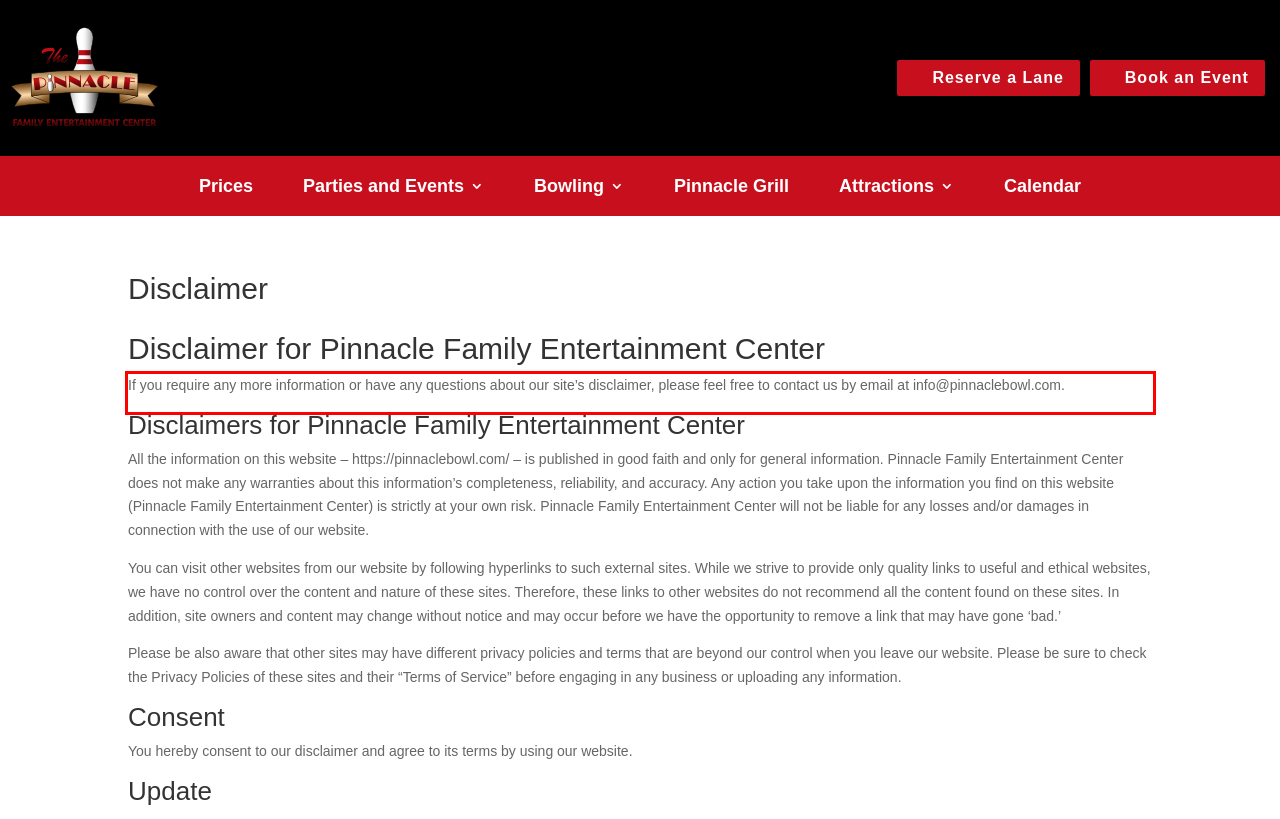Using OCR, extract the text content found within the red bounding box in the given webpage screenshot.

If you require any more information or have any questions about our site’s disclaimer, please feel free to contact us by email at info@pinnaclebowl.com.